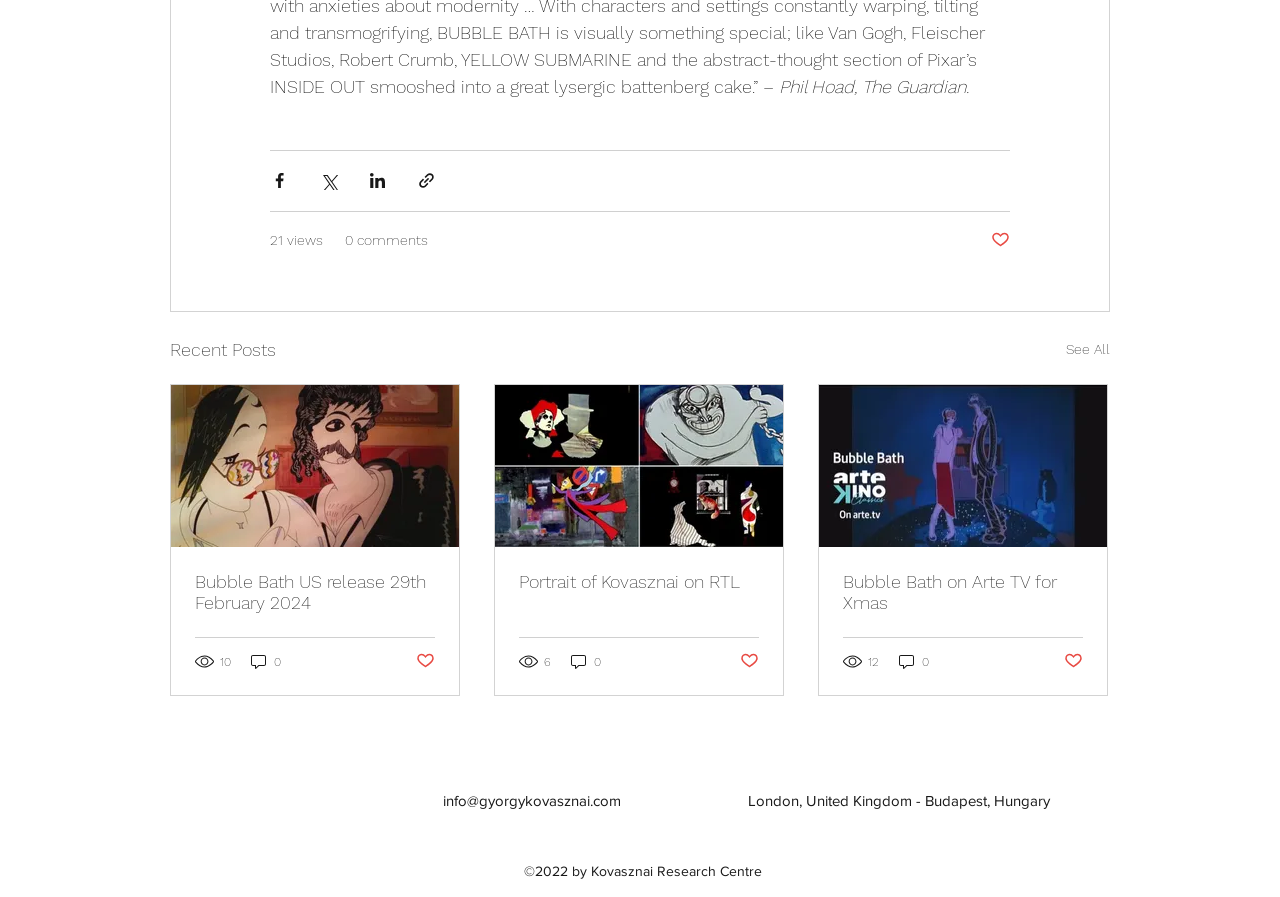Identify the bounding box coordinates of the region that needs to be clicked to carry out this instruction: "Like the post". Provide these coordinates as four float numbers ranging from 0 to 1, i.e., [left, top, right, bottom].

[0.774, 0.256, 0.789, 0.28]